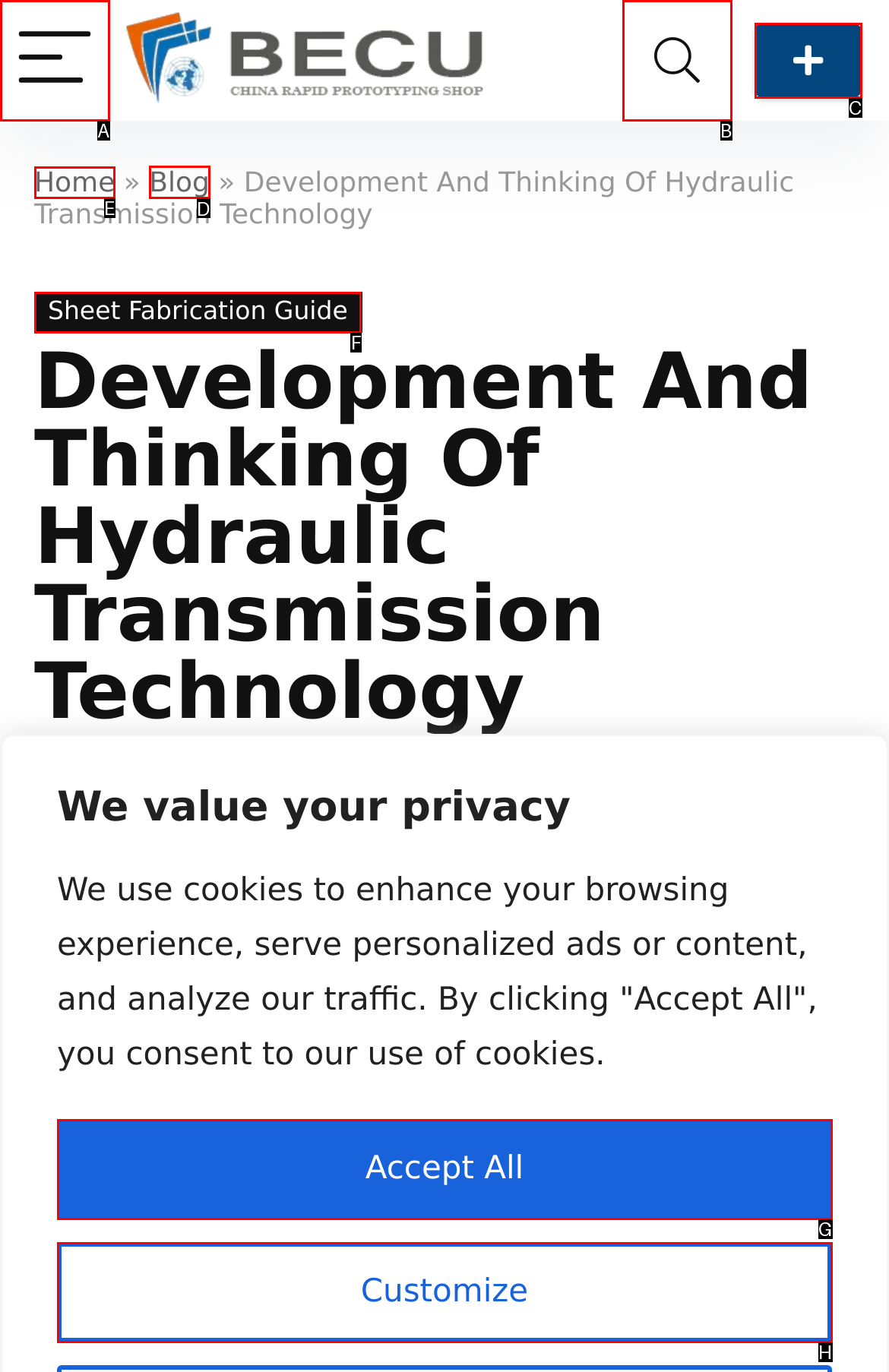Which option should you click on to fulfill this task: Go to the blog page? Answer with the letter of the correct choice.

D